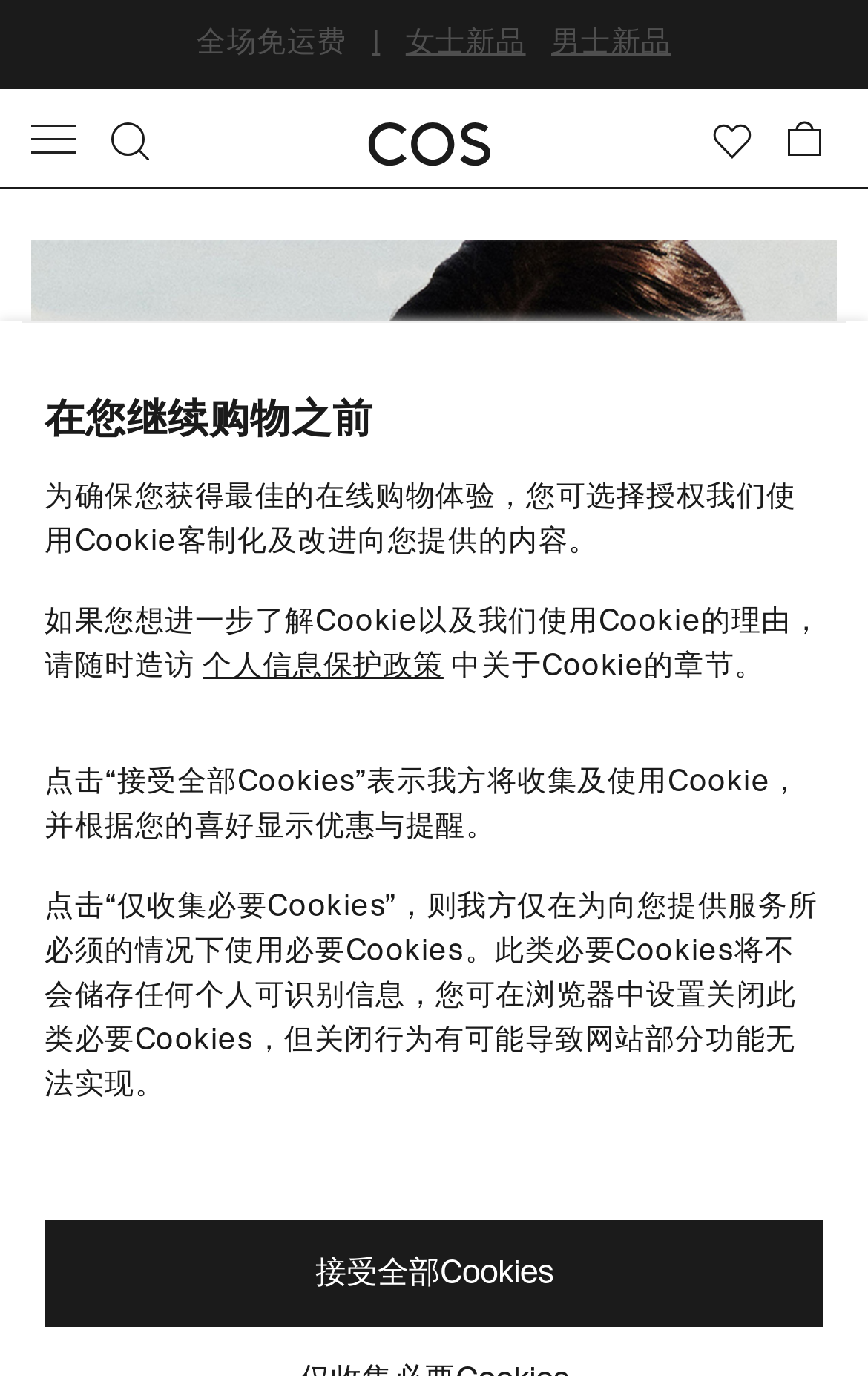Find the bounding box coordinates of the clickable element required to execute the following instruction: "Click the '女士新品' link". Provide the coordinates as four float numbers between 0 and 1, i.e., [left, top, right, bottom].

[0.467, 0.016, 0.606, 0.047]